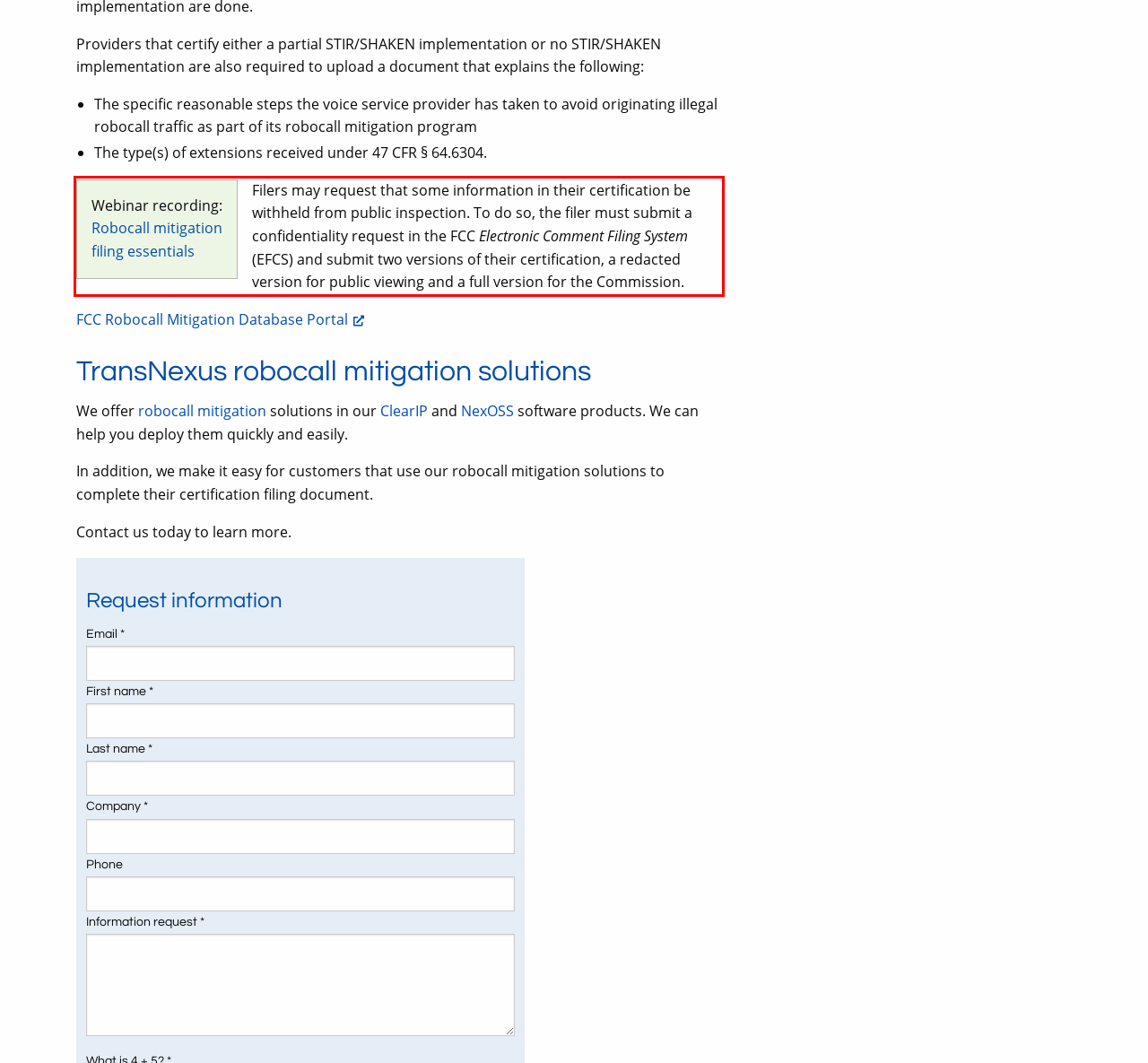Your task is to recognize and extract the text content from the UI element enclosed in the red bounding box on the webpage screenshot.

Filers may request that some information in their certification be withheld from public inspection. To do so, the filer must submit a confidentiality request in the FCC Electronic Comment Filing System (EFCS) and submit two versions of their certification, a redacted version for public viewing and a full version for the Commission.